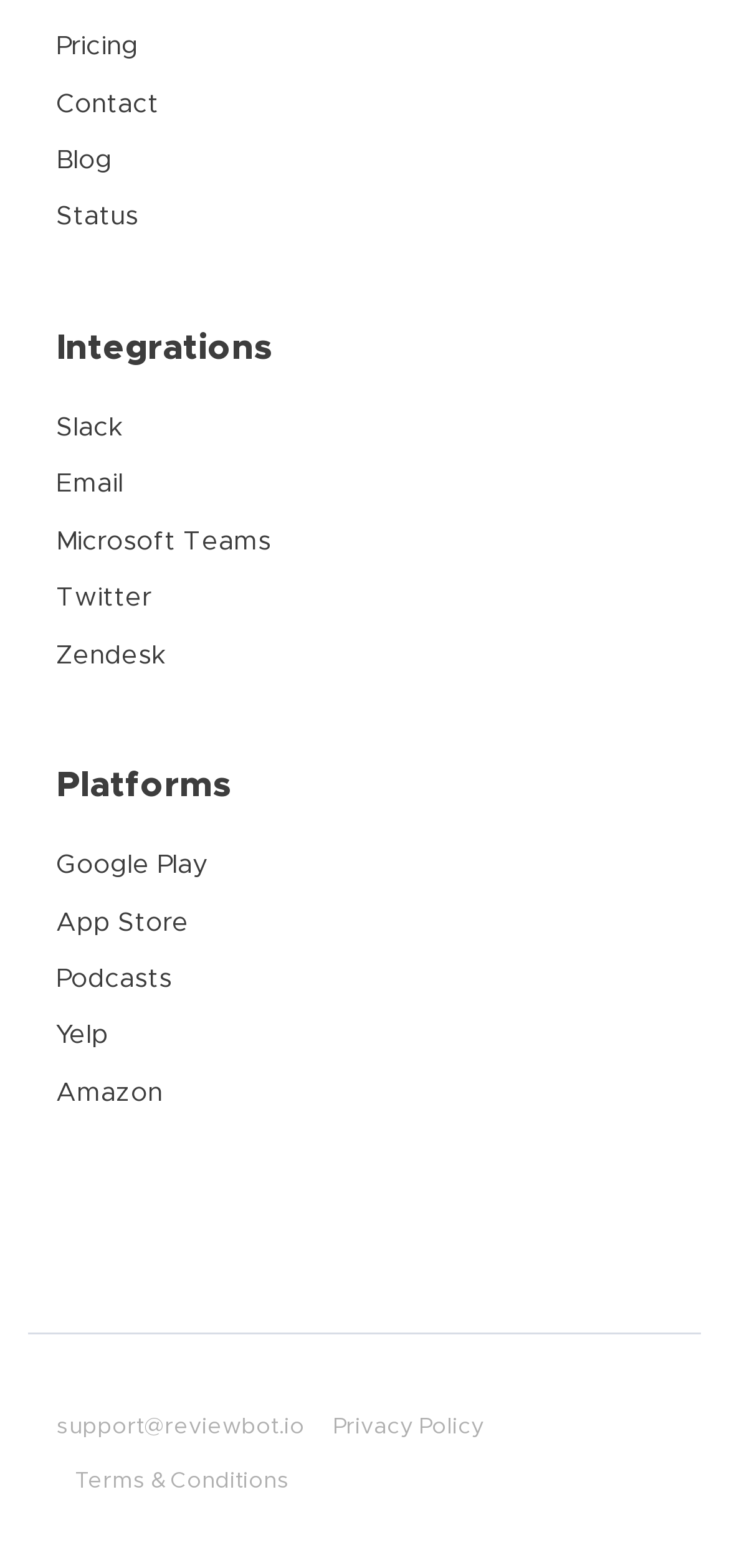Please specify the coordinates of the bounding box for the element that should be clicked to carry out this instruction: "Check Shopify website". The coordinates must be four float numbers between 0 and 1, formatted as [left, top, right, bottom].

None